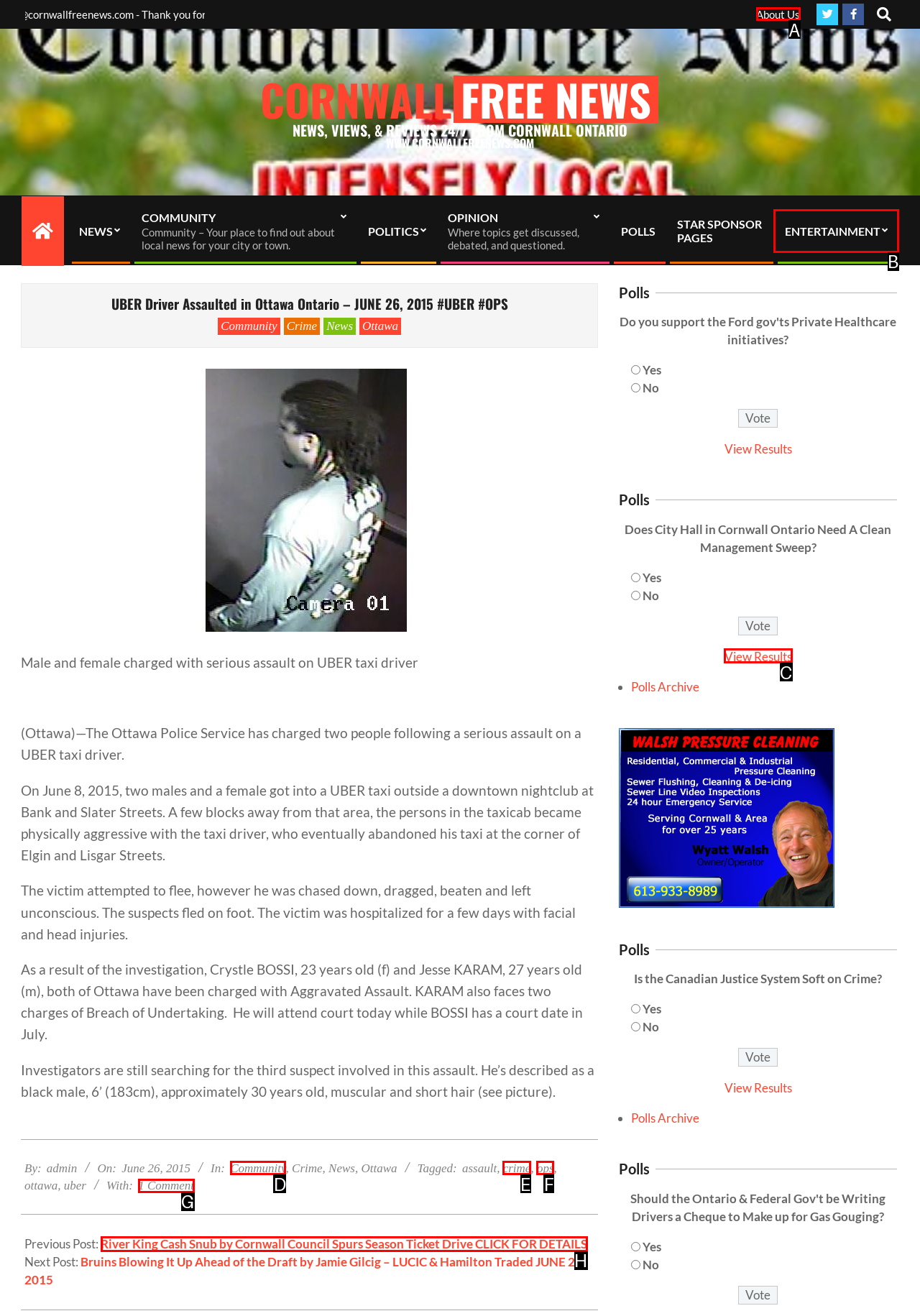Select the proper UI element to click in order to perform the following task: View the results of the poll about Canadian Justice System. Indicate your choice with the letter of the appropriate option.

C